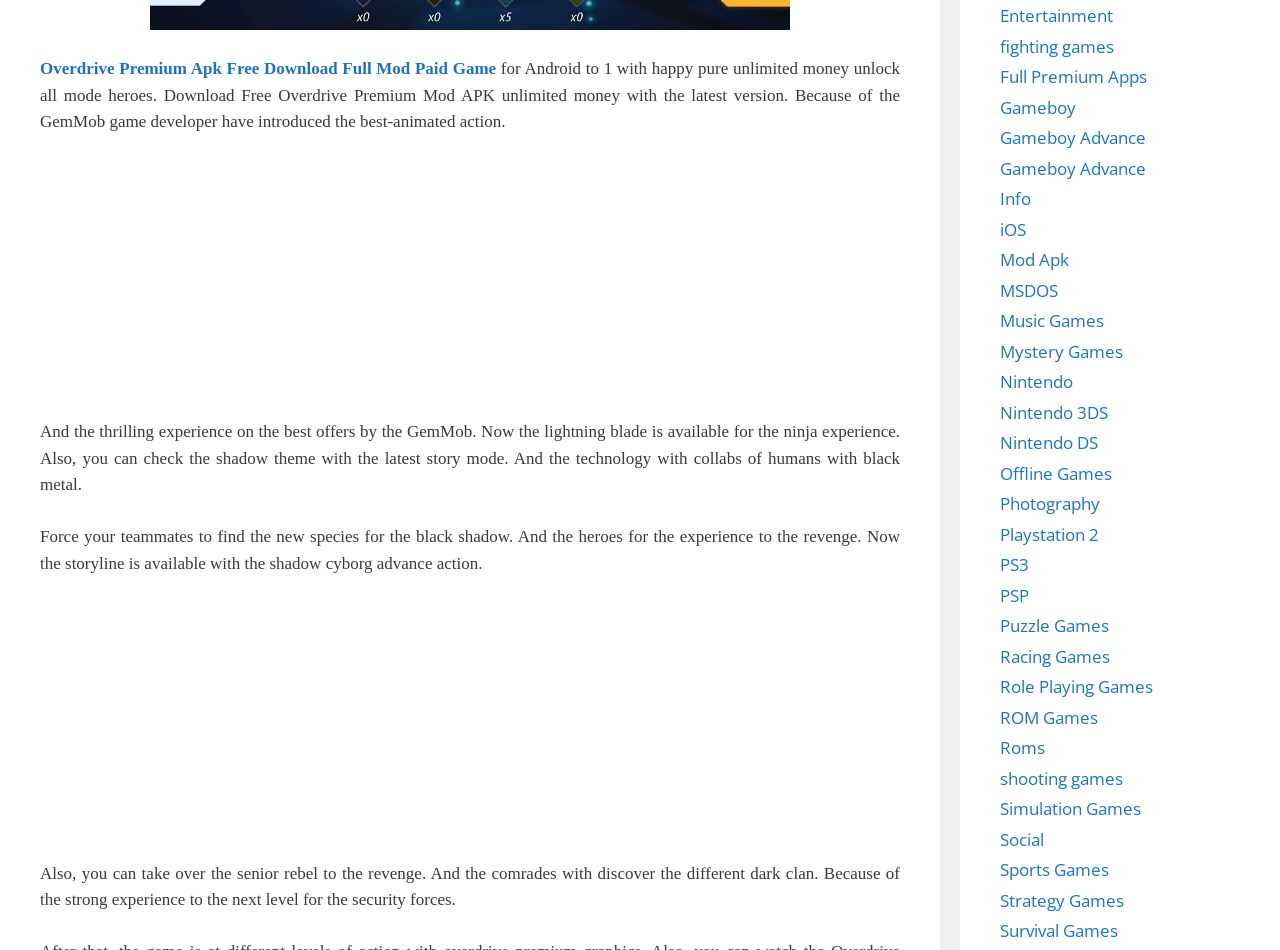Identify the bounding box coordinates for the UI element described by the following text: "Entertainment". Provide the coordinates as four float numbers between 0 and 1, in the format [left, top, right, bottom].

[0.781, 0.004, 0.87, 0.028]